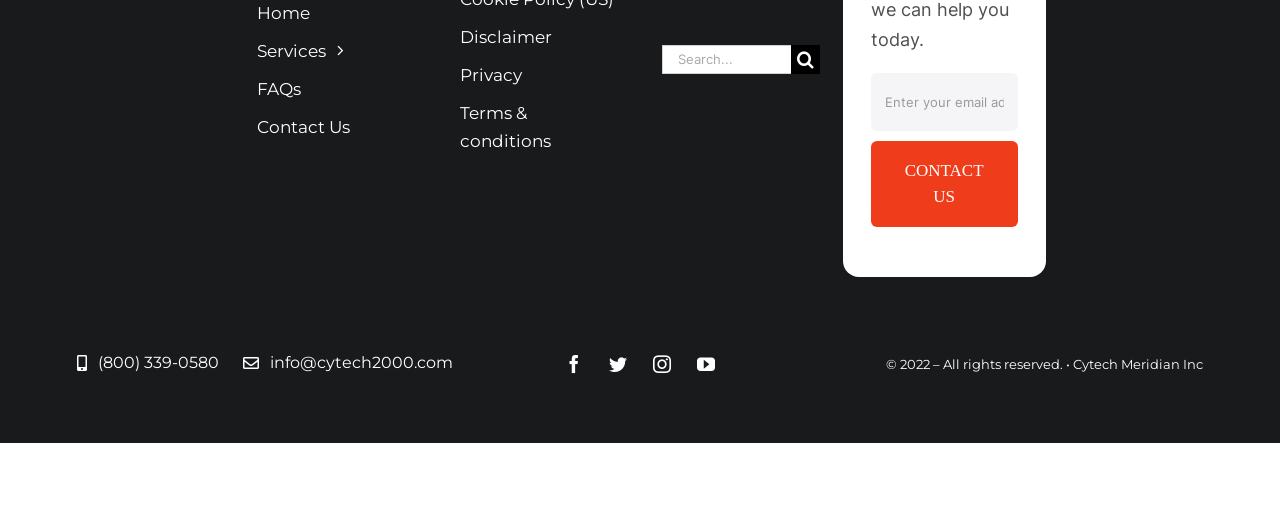Identify the coordinates of the bounding box for the element described below: "name="insert_your_email" placeholder="Enter your email address*"". Return the coordinates as four float numbers between 0 and 1: [left, top, right, bottom].

[0.68, 0.141, 0.795, 0.253]